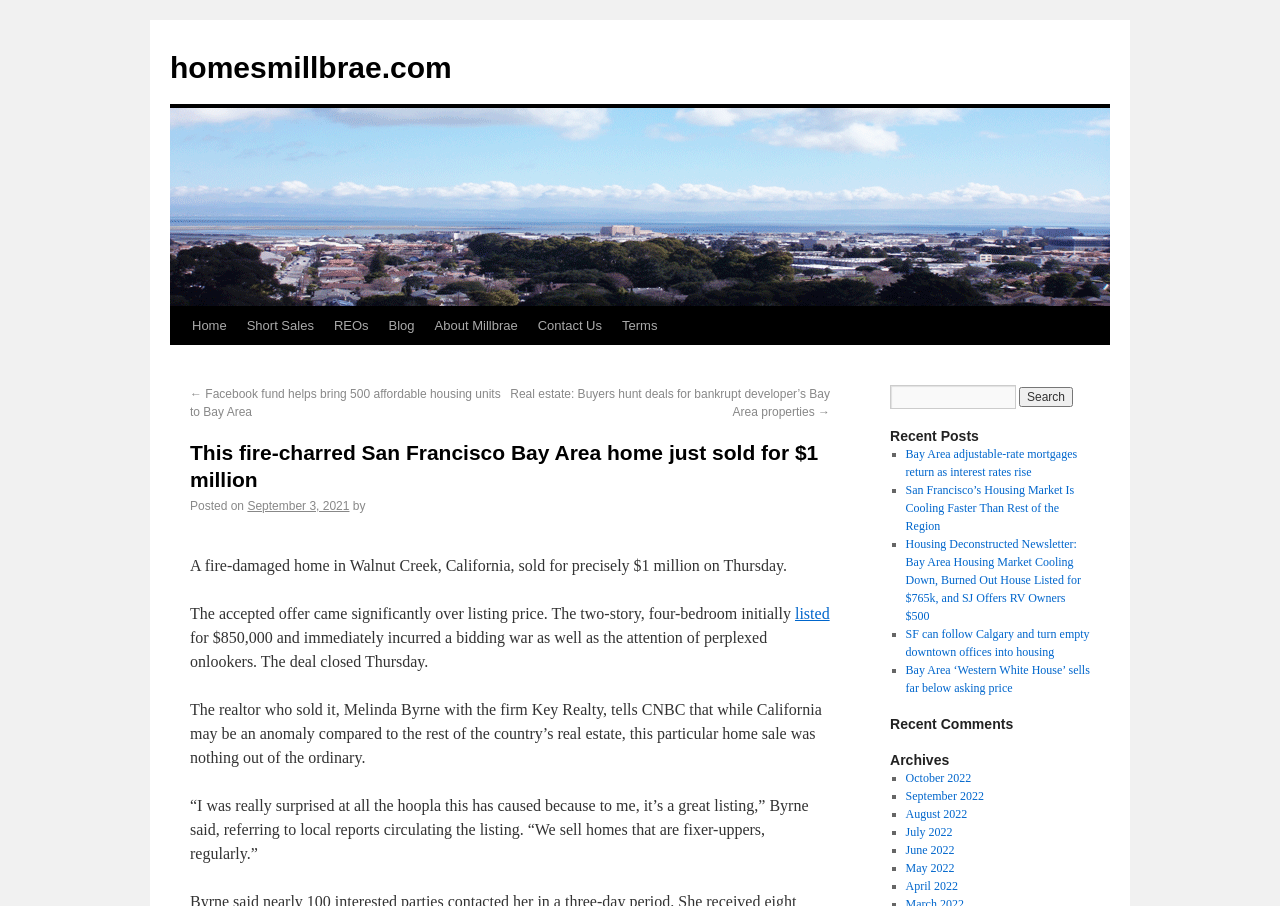Please determine the bounding box coordinates of the section I need to click to accomplish this instruction: "Search for something".

[0.695, 0.425, 0.852, 0.451]